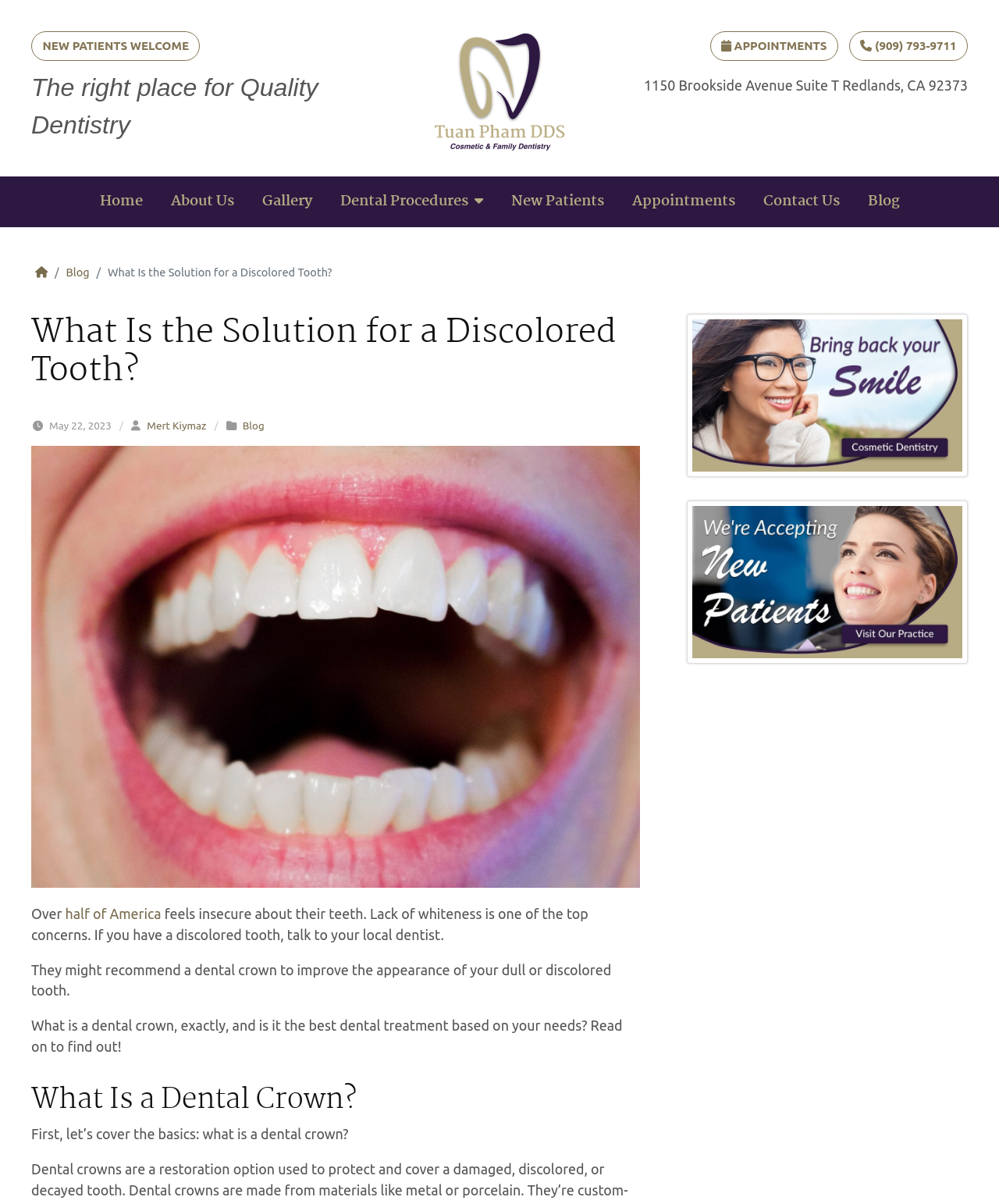What is the topic of the blog post?
Based on the screenshot, answer the question with a single word or phrase.

Discolored tooth